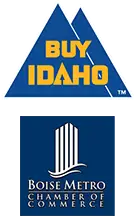What is the message emphasized by the 'BUY IDAHO' logo?
Provide a detailed answer to the question, using the image to inform your response.

The caption explains that the 'BUY IDAHO' logo showcases the phrase in bold yellow letters against a blue background, emphasizing a message of local pride and support for Idaho businesses, which suggests that the logo is promoting the idea of supporting local businesses and taking pride in one's local community.